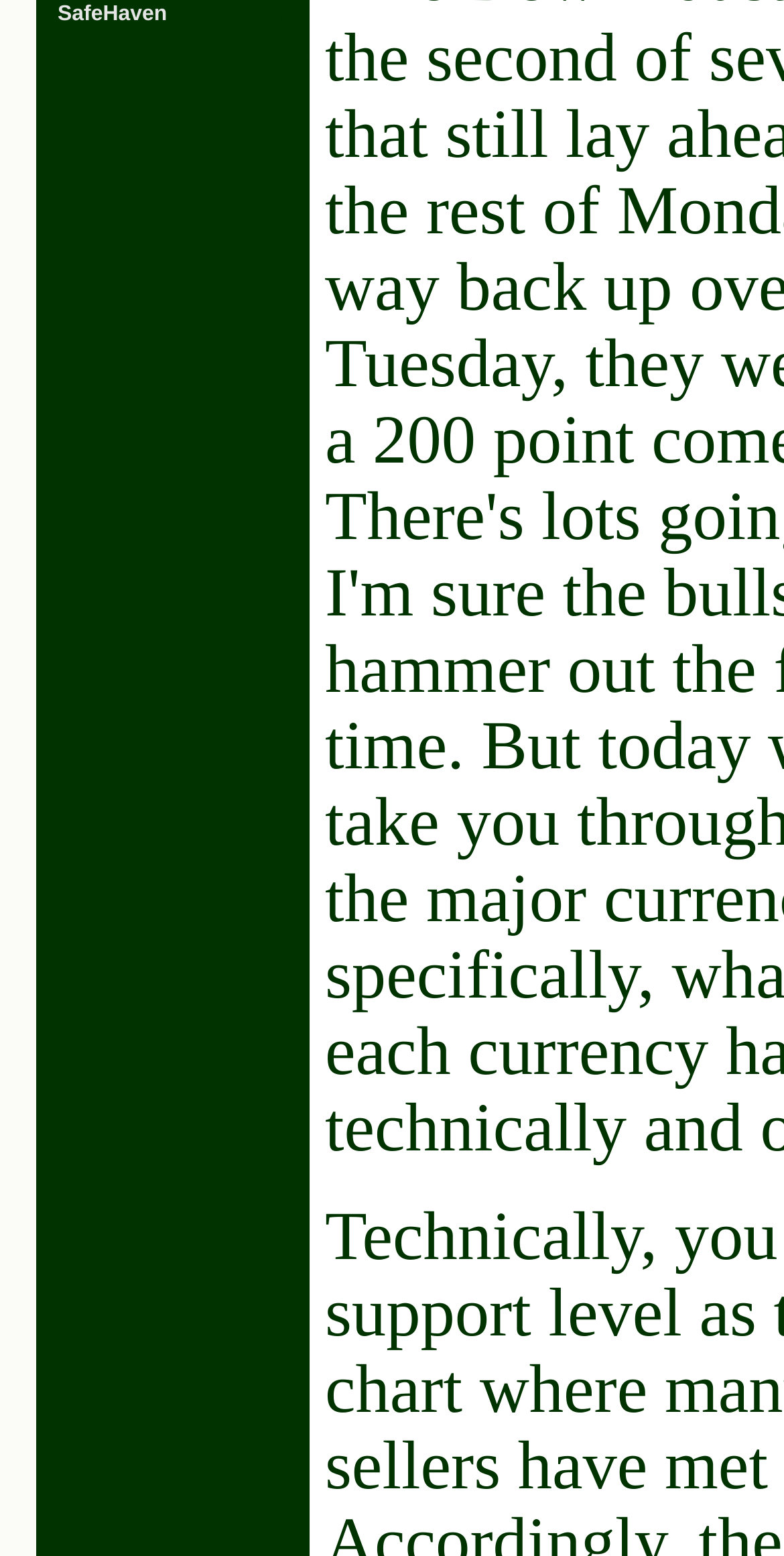Locate the bounding box of the UI element described in the following text: "SafeHaven".

[0.073, 0.001, 0.213, 0.017]